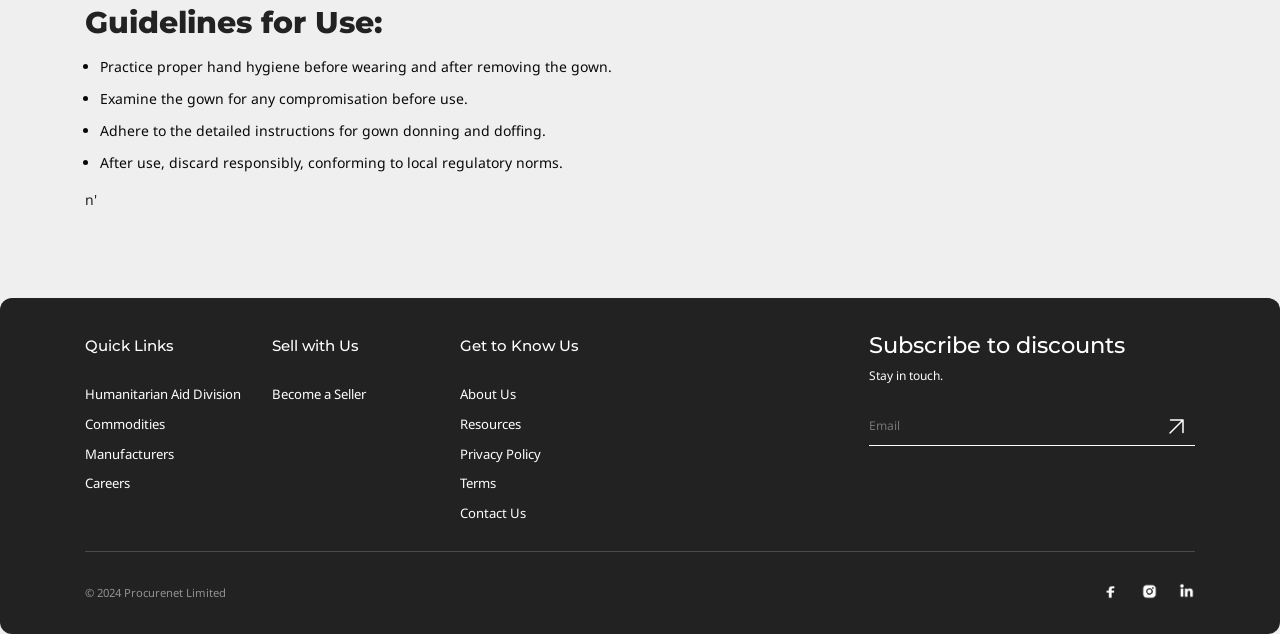Point out the bounding box coordinates of the section to click in order to follow this instruction: "Click on Humanitarian Aid Division".

[0.066, 0.608, 0.188, 0.636]